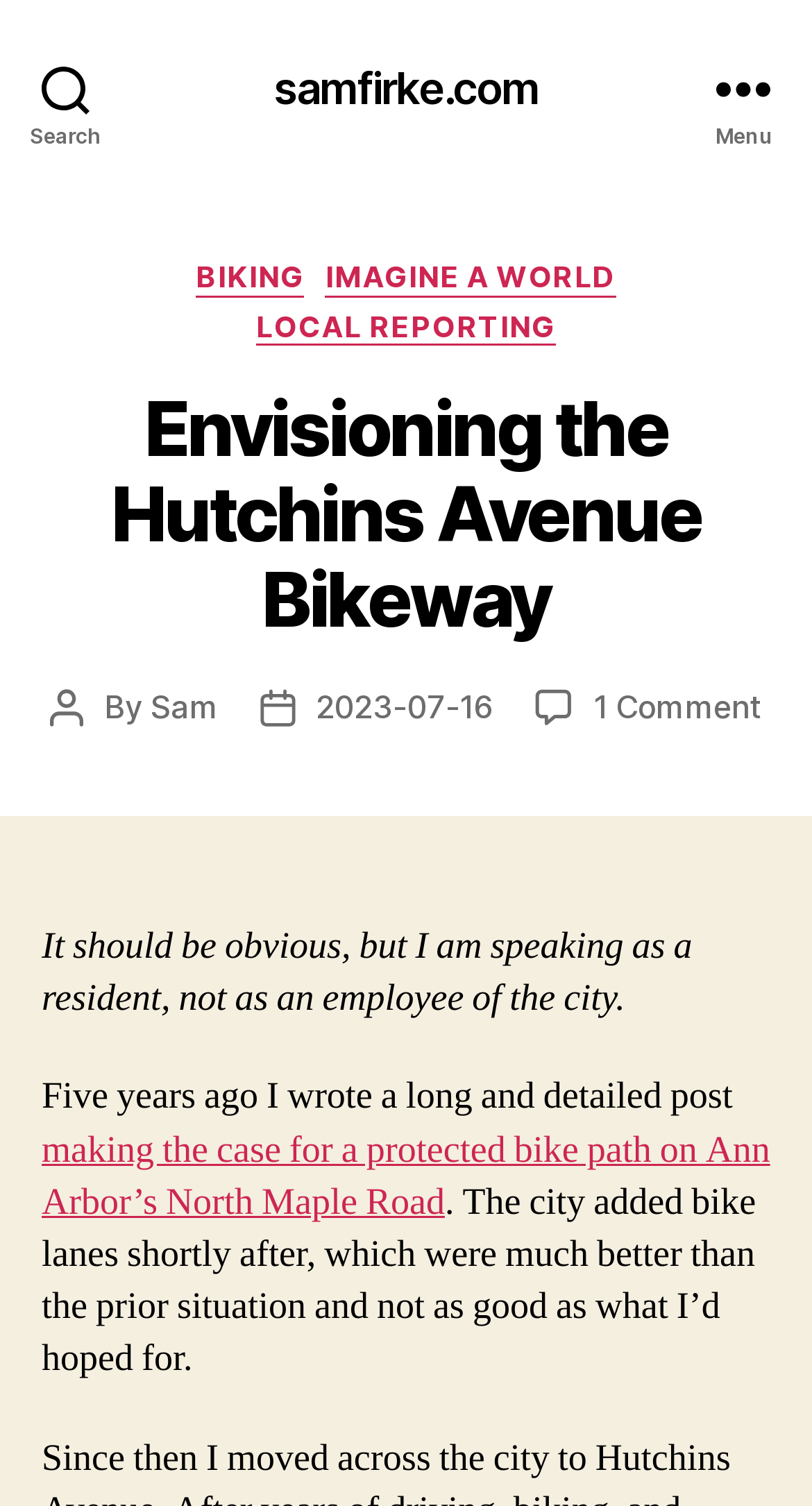Please respond to the question with a concise word or phrase:
How many comments are there on the post?

1